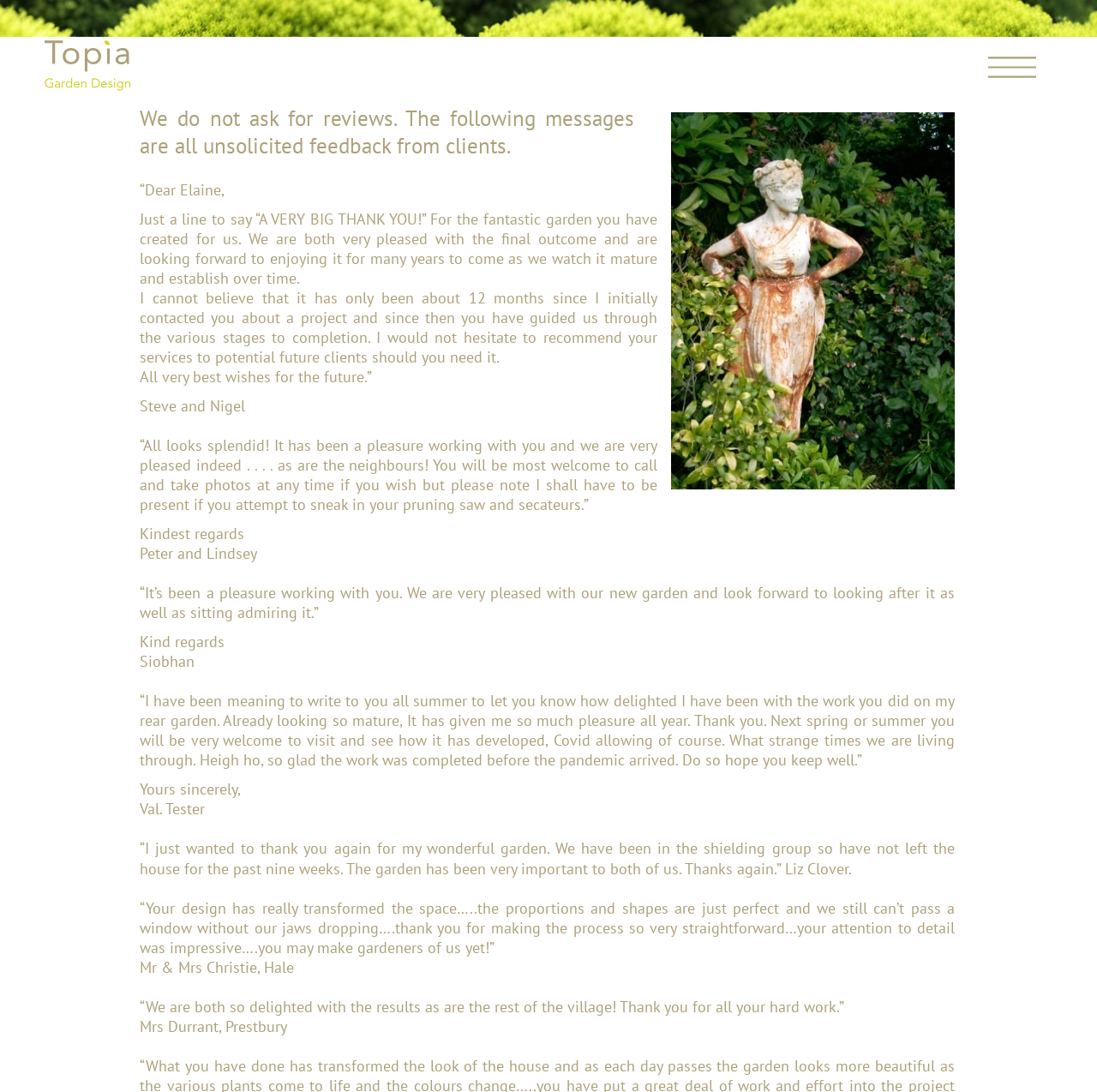How many images are on this page?
Using the image provided, answer with just one word or phrase.

2